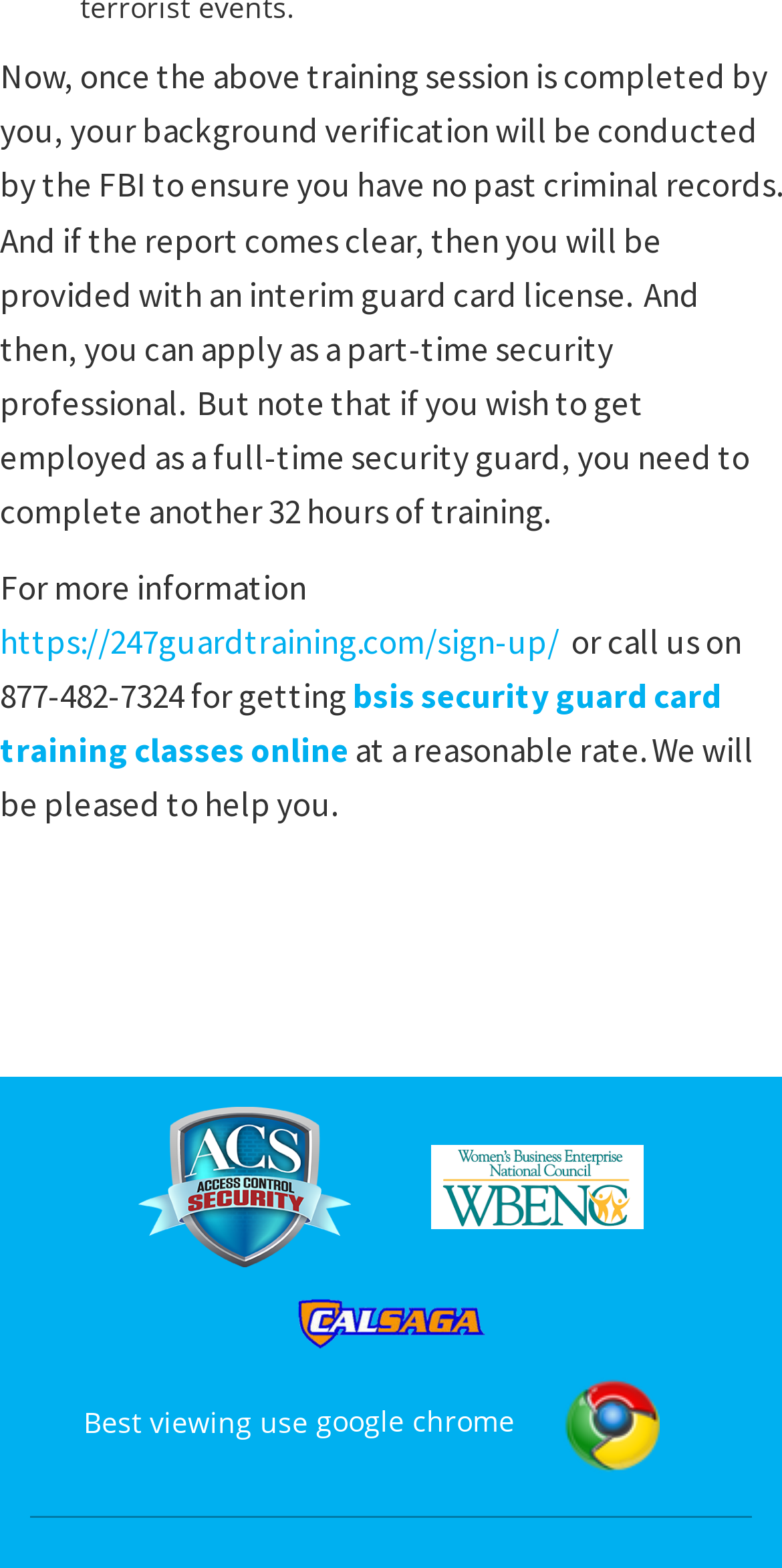What is the recommended browser for best viewing experience?
Refer to the image and give a detailed answer to the question.

The webpage suggests that Google Chrome is the recommended browser for the best viewing experience, as indicated by the text 'Best viewing use Google Chrome' at the bottom of the page.